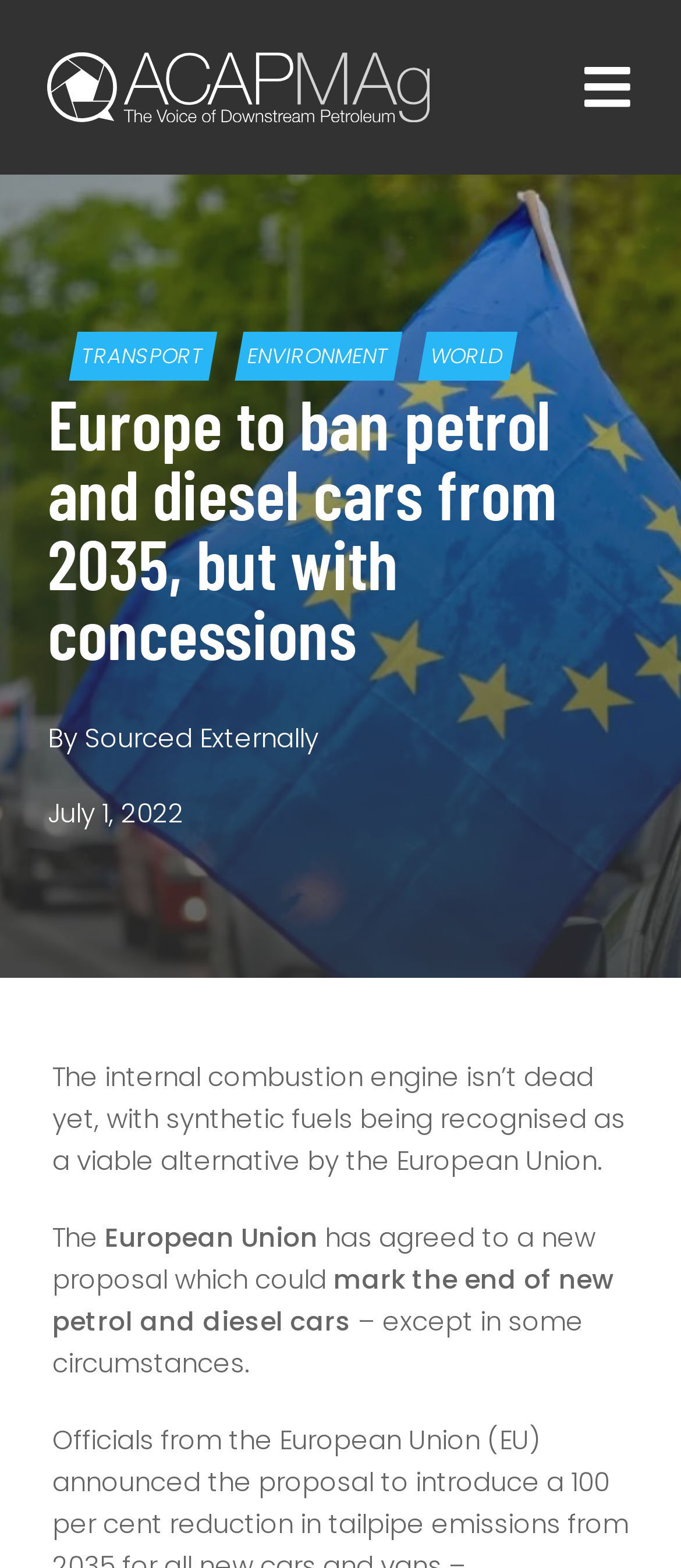Please provide a one-word or phrase answer to the question: 
What is the date of the article?

July 1, 2022